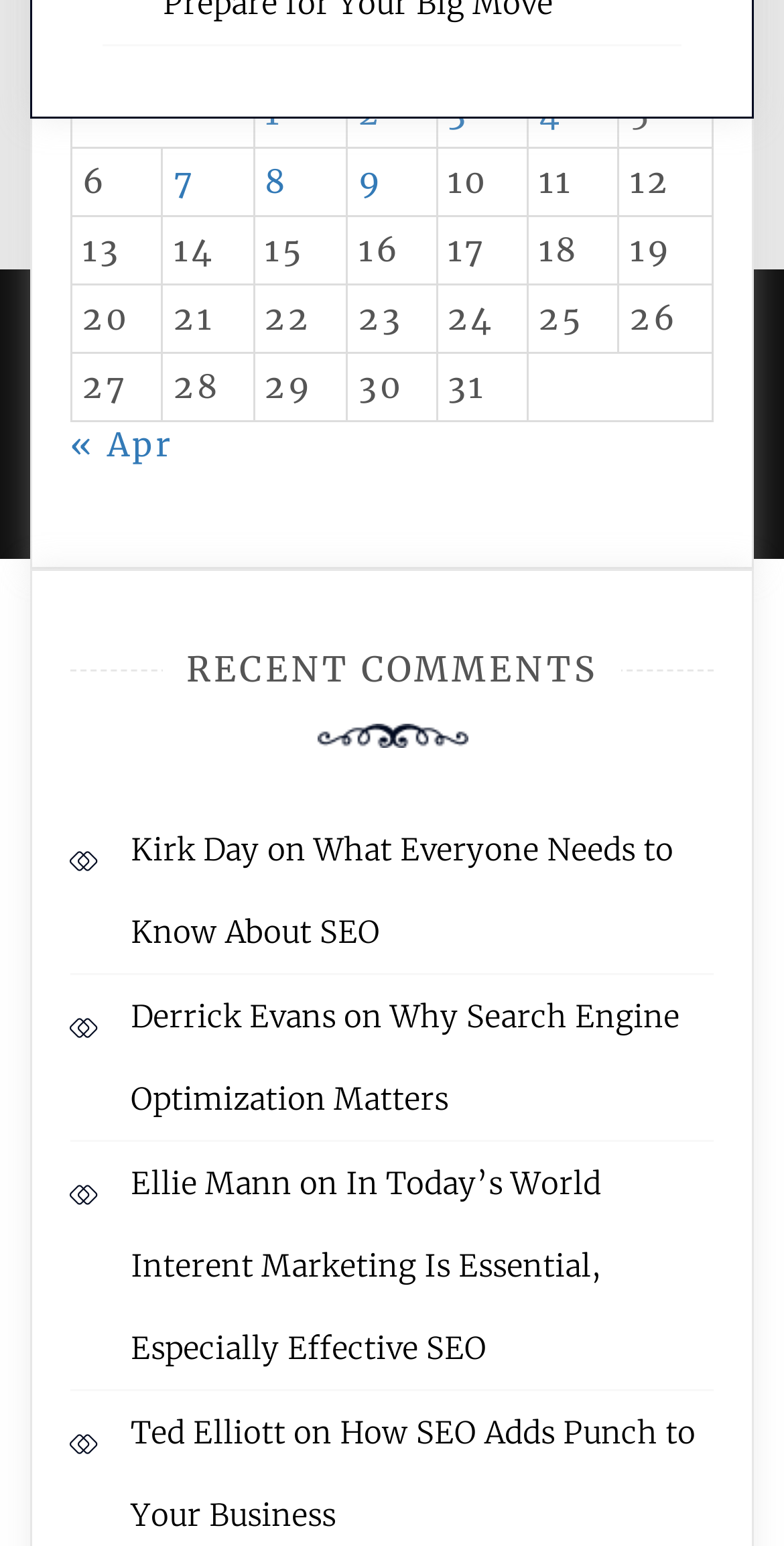Please provide a comprehensive answer to the question below using the information from the image: What are the days of the week listed in the table?

By examining the column headers in the table, we can see that the days of the week are listed as M, T, W, T, F, S, and S, which correspond to Monday, Tuesday, Wednesday, Thursday, Friday, Saturday, and Sunday.